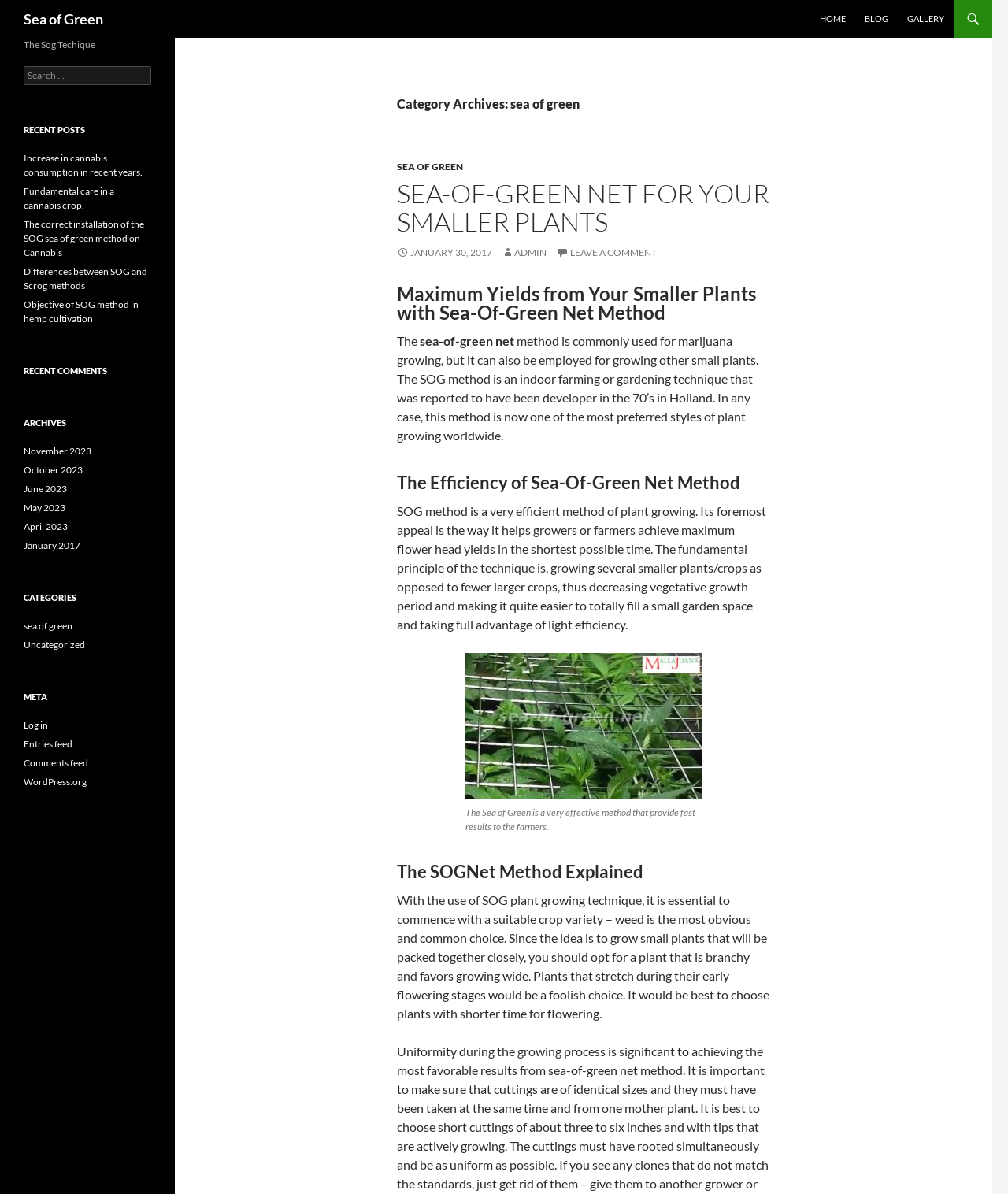Provide a thorough summary of the webpage.

The webpage is an archive page for the "Sea of Green" category, with a prominent heading "Sea of Green" at the top left corner. Below this heading, there is a navigation menu with links to "HOME", "BLOG", and "GALLERY" at the top right corner.

The main content area is divided into several sections. The first section has a heading "Category Archives: sea of green" and contains a series of articles related to the "Sea of Green" method of plant growing. Each article has a heading, a brief summary, and a link to read more. The articles are arranged in a vertical column, with the most recent article at the top.

To the right of the main content area, there is a sidebar with several sections. The first section has a heading "The Sog Technique" and contains a search box and a list of recent posts. The recent posts are listed in a vertical column, with each post title linked to the full article.

Below the recent posts section, there are sections for "RECENT COMMENTS", "ARCHIVES", "CATEGORIES", and "META". Each section has a heading and a list of links to related content. The "ARCHIVES" section lists links to monthly archives, while the "CATEGORIES" section lists links to category archives. The "META" section lists links to login, feeds, and WordPress.org.

There is also an image in the main content area, which is described as "sog method applied on crops". The image is accompanied by a figcaption that reads "The Sea of Green is a very effective method that provide fast results to the farmers."